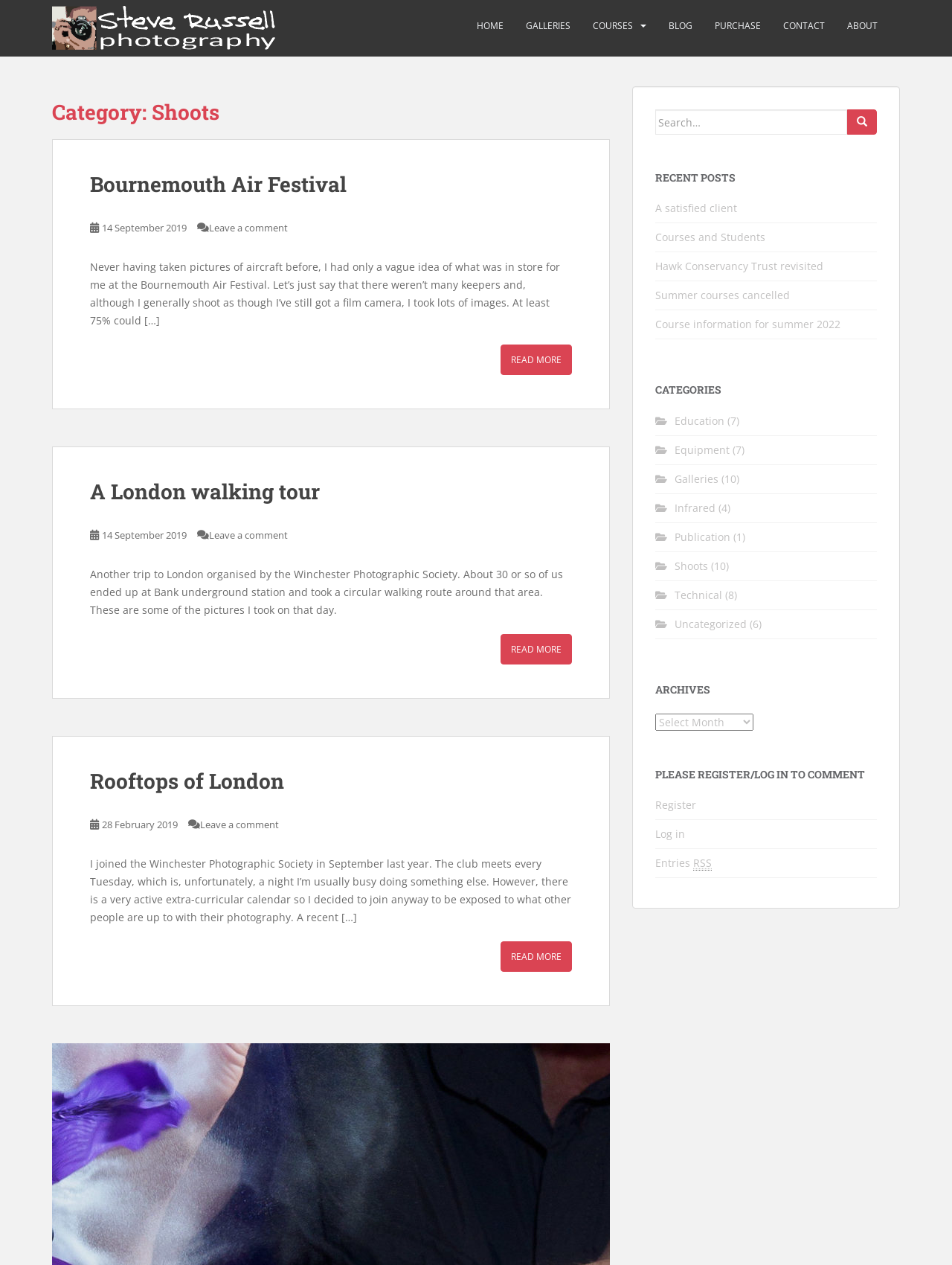Please determine the bounding box coordinates for the UI element described as: "bestseller lists".

None